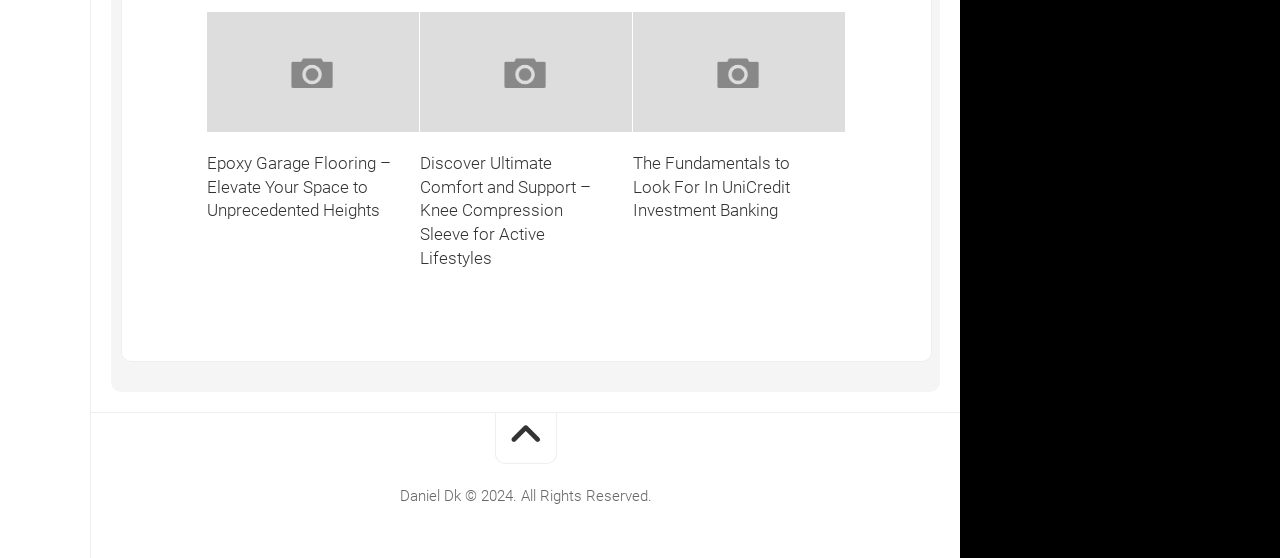What is the topic of the third article?
From the image, respond using a single word or phrase.

UniCredit Investment Banking